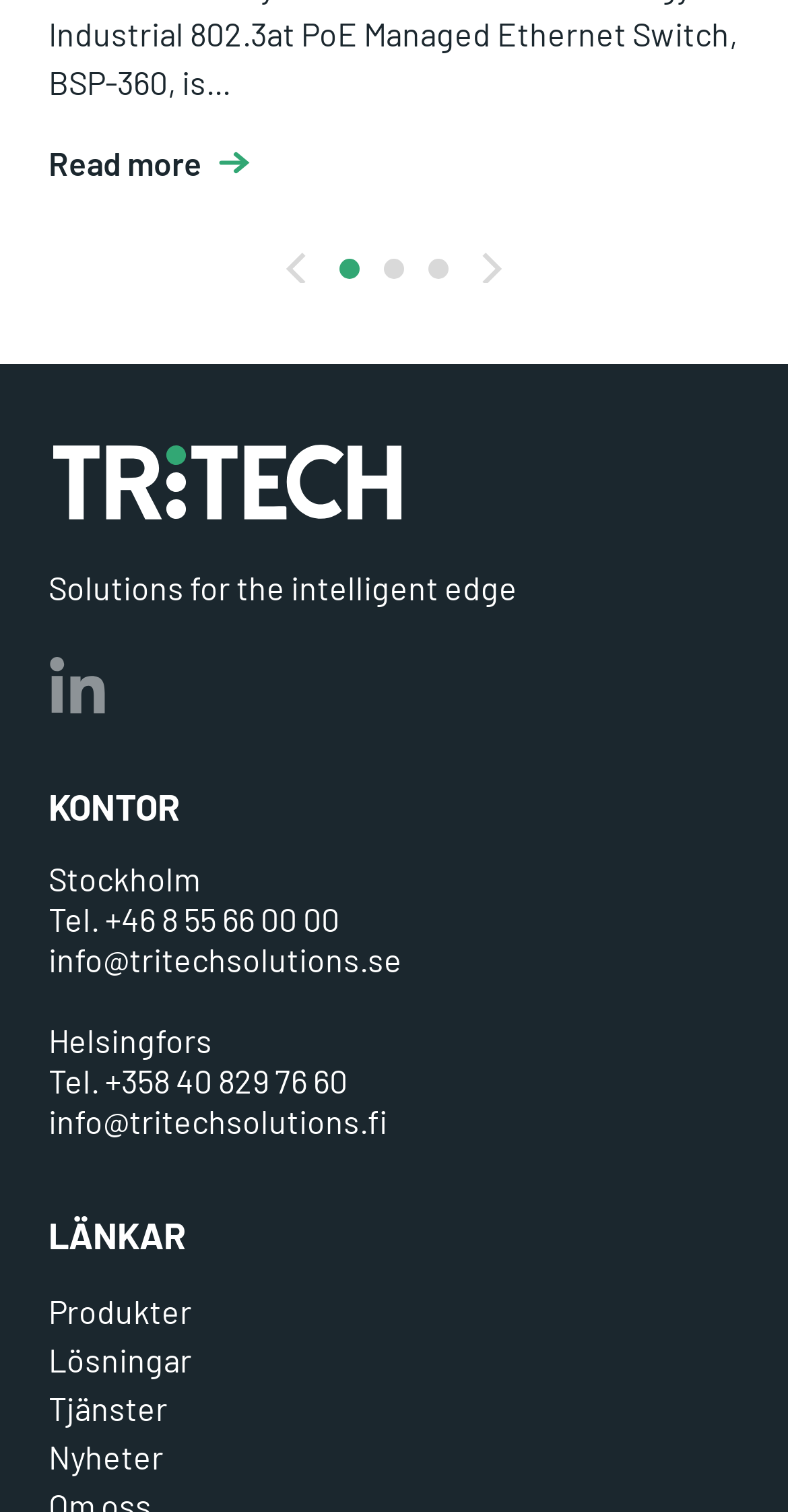Provide a one-word or short-phrase response to the question:
How many offices does the company have?

2